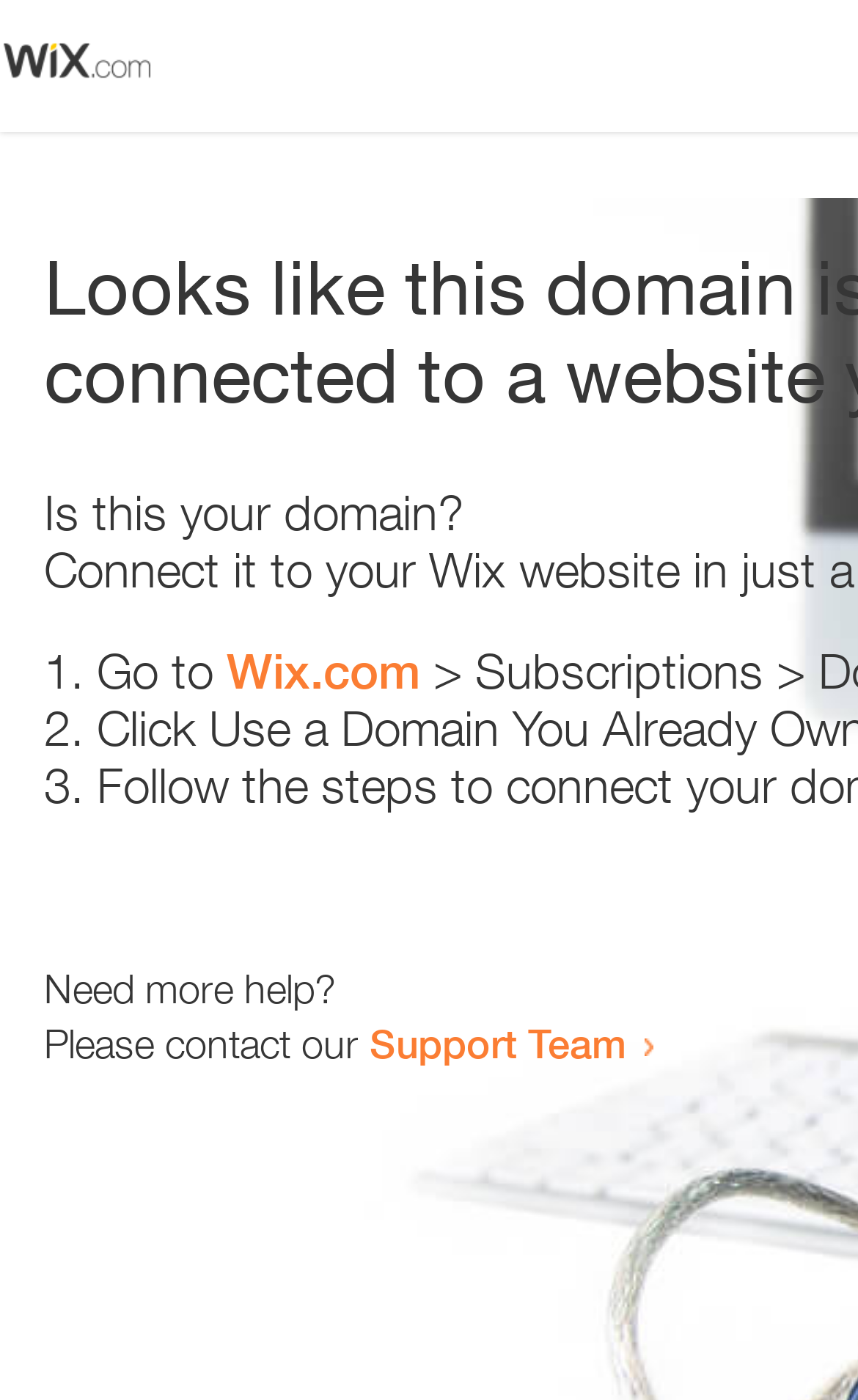Provide the bounding box coordinates of the HTML element this sentence describes: "Support Team". The bounding box coordinates consist of four float numbers between 0 and 1, i.e., [left, top, right, bottom].

[0.431, 0.728, 0.731, 0.762]